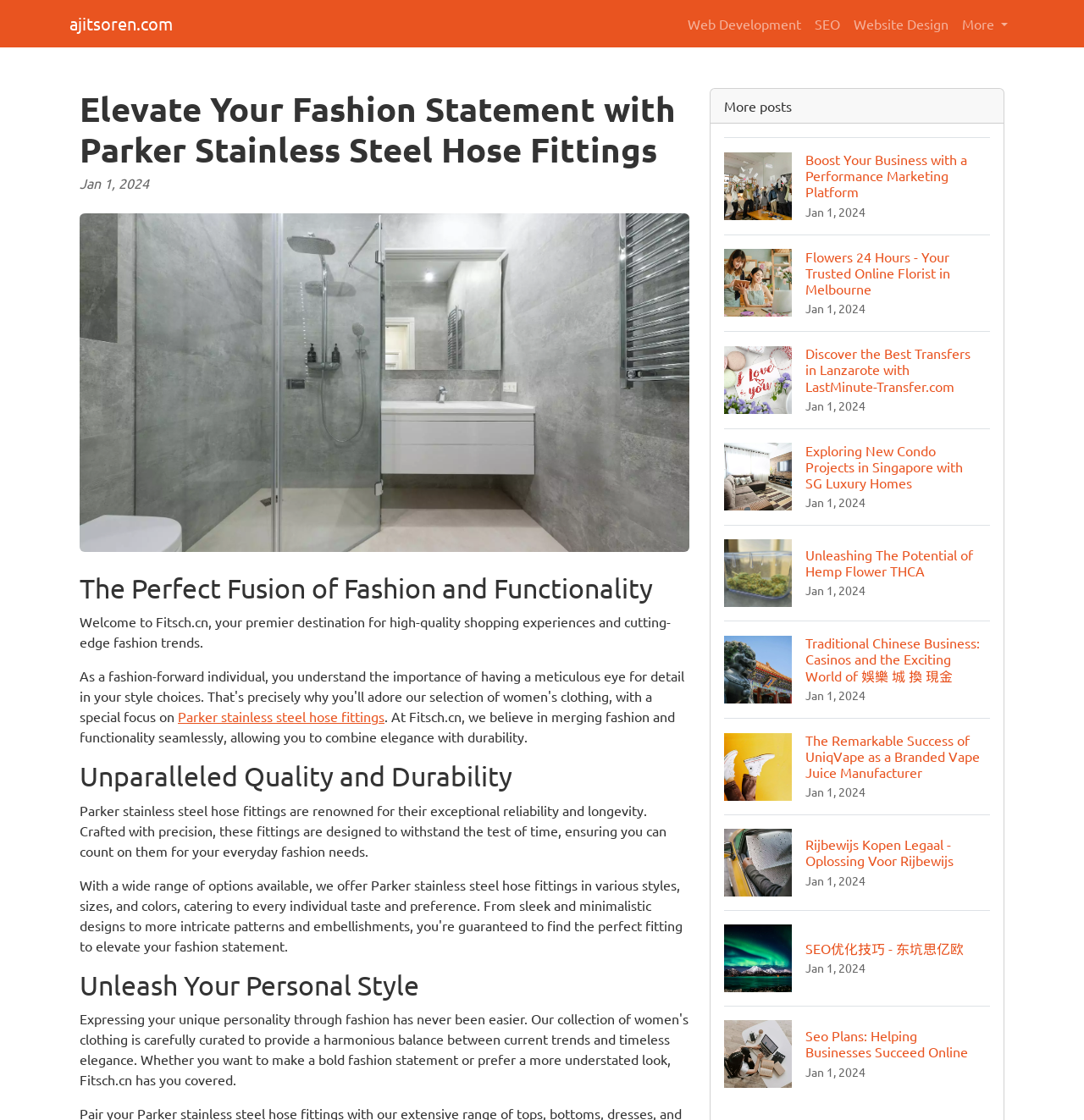Respond to the following query with just one word or a short phrase: 
How many links are there in the webpage?

15